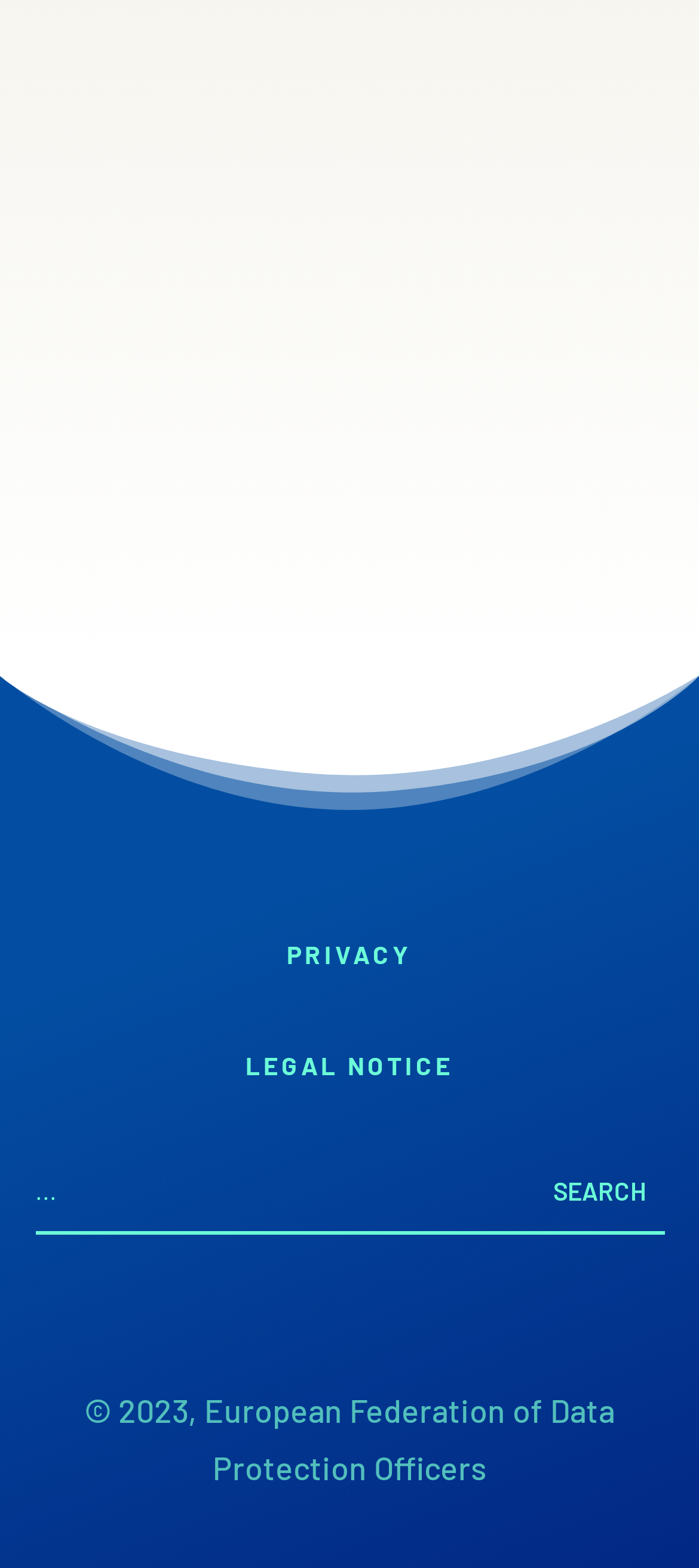Identify the bounding box for the UI element that is described as follows: "« Older Entries".

[0.1, 0.303, 0.377, 0.328]